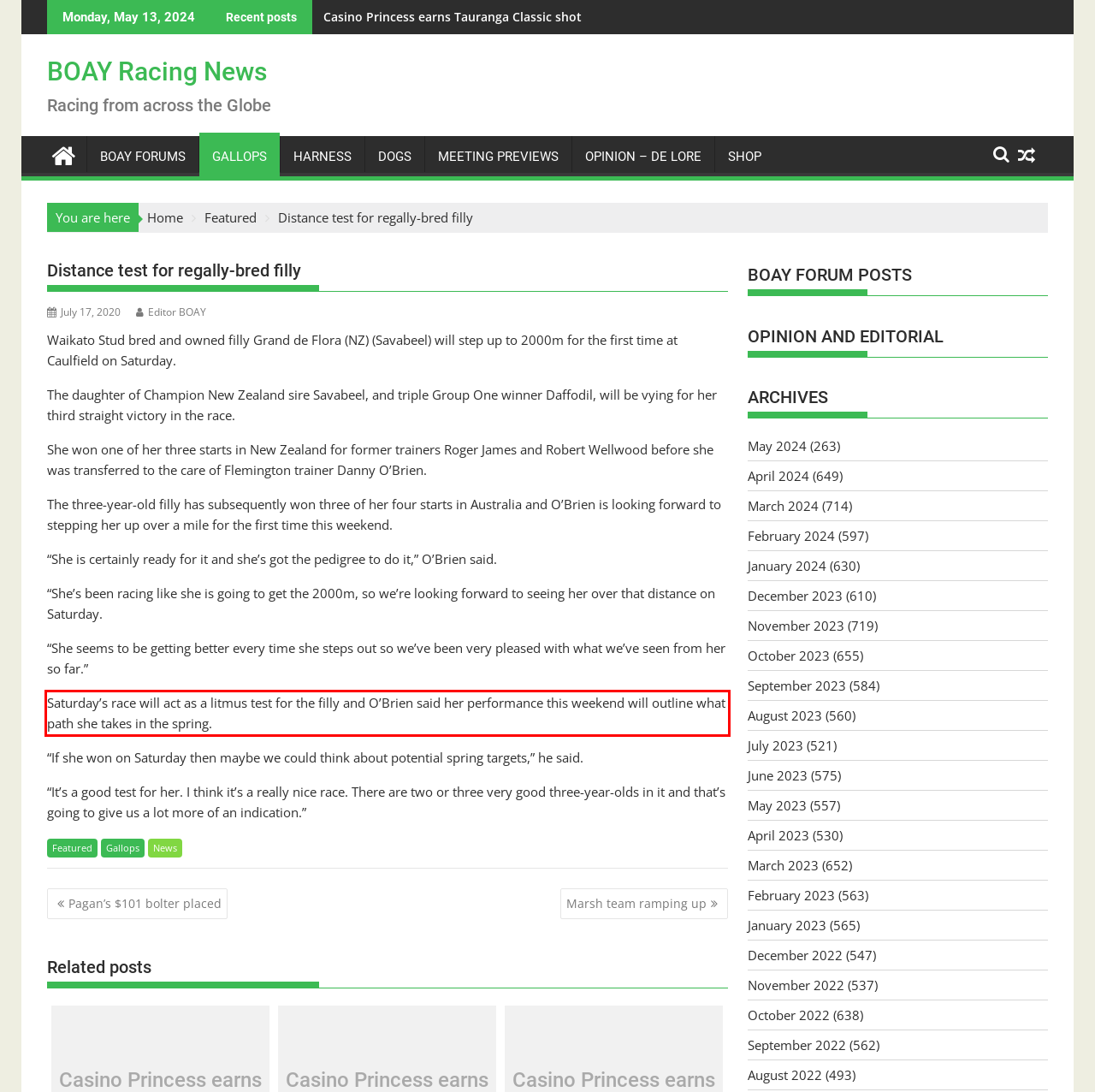Inspect the webpage screenshot that has a red bounding box and use OCR technology to read and display the text inside the red bounding box.

Saturday’s race will act as a litmus test for the filly and O’Brien said her performance this weekend will outline what path she takes in the spring.